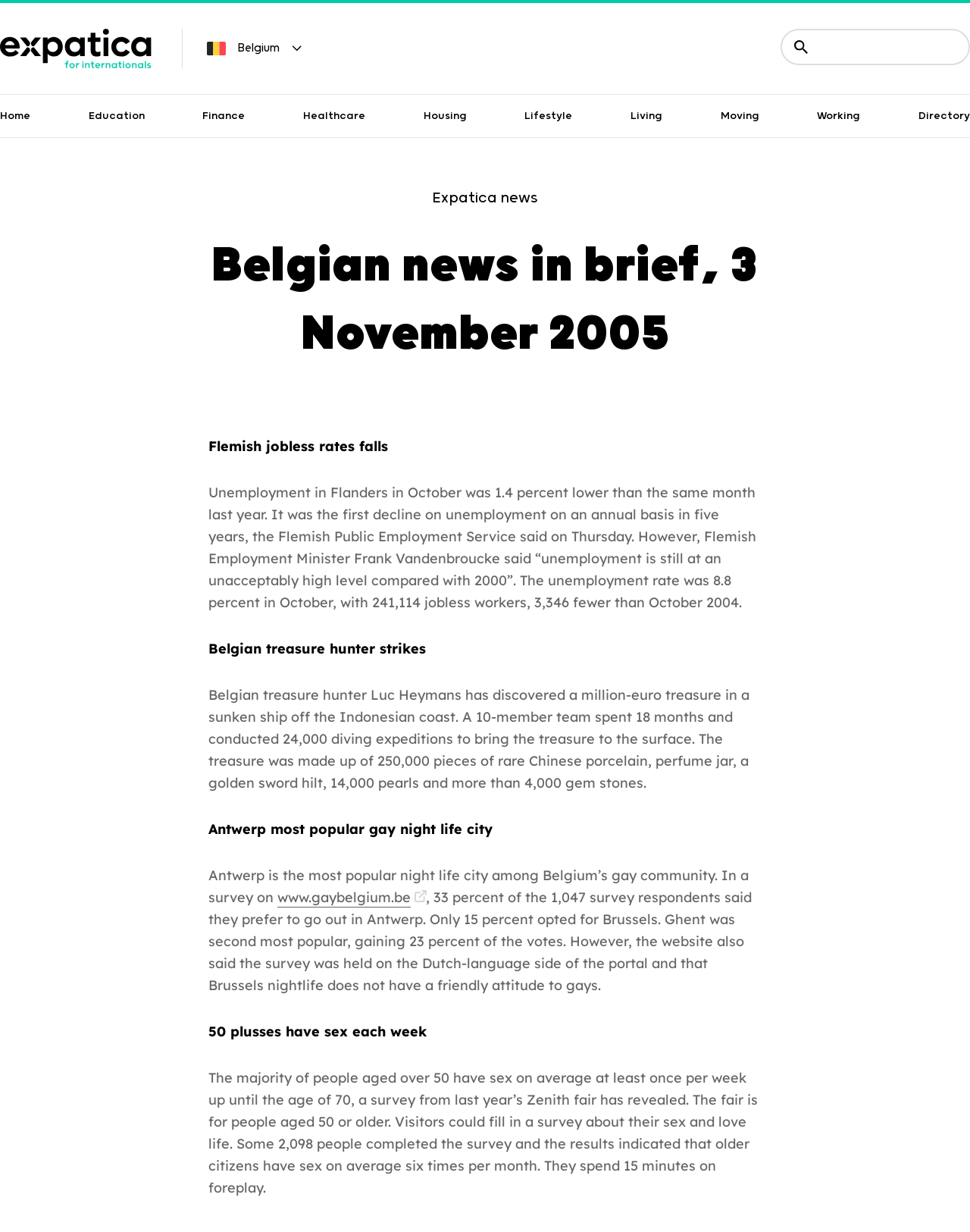What is the name of the Belgian treasure hunter?
Give a one-word or short-phrase answer derived from the screenshot.

Luc Heymans